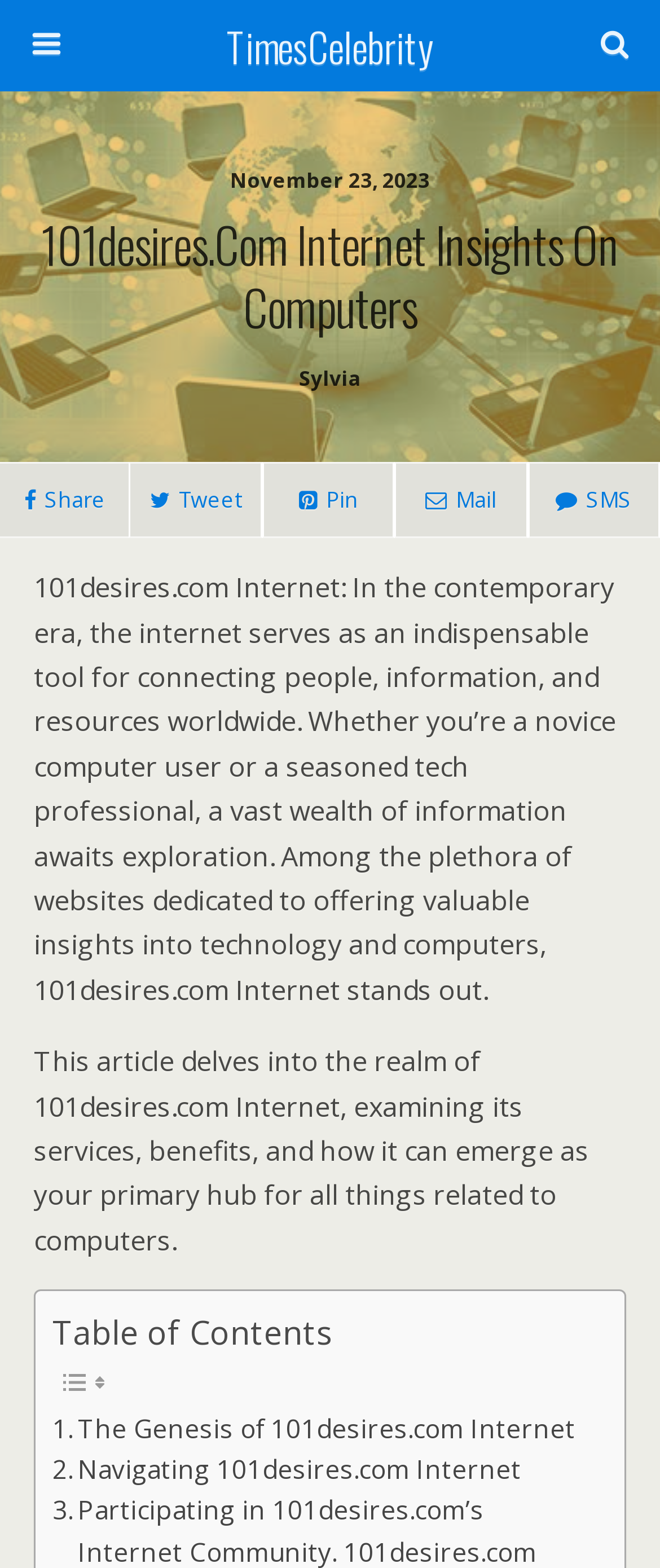Find the bounding box coordinates of the UI element according to this description: "Share".

[0.0, 0.294, 0.196, 0.343]